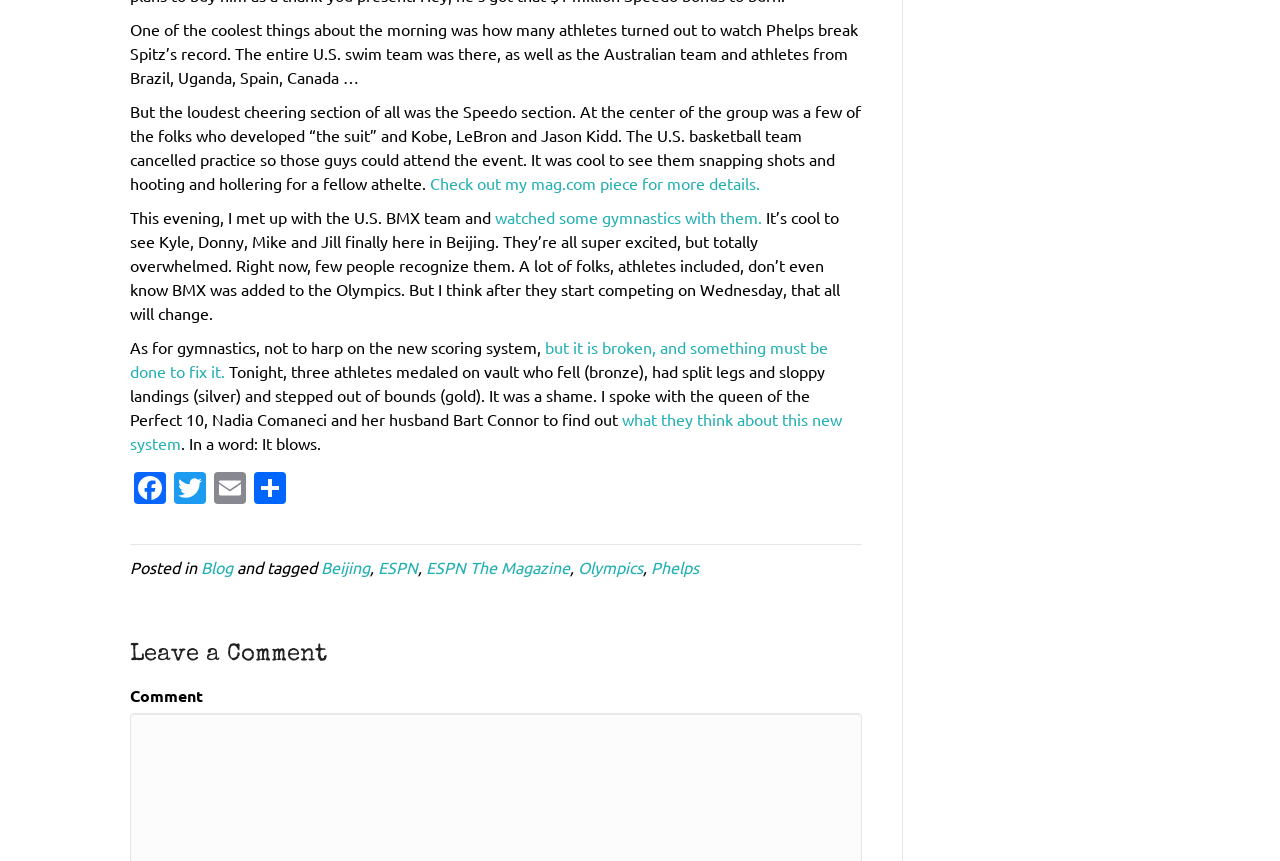Locate the bounding box of the UI element based on this description: "watched some gymnastics with them.". Provide four float numbers between 0 and 1 as [left, top, right, bottom].

[0.387, 0.241, 0.595, 0.264]